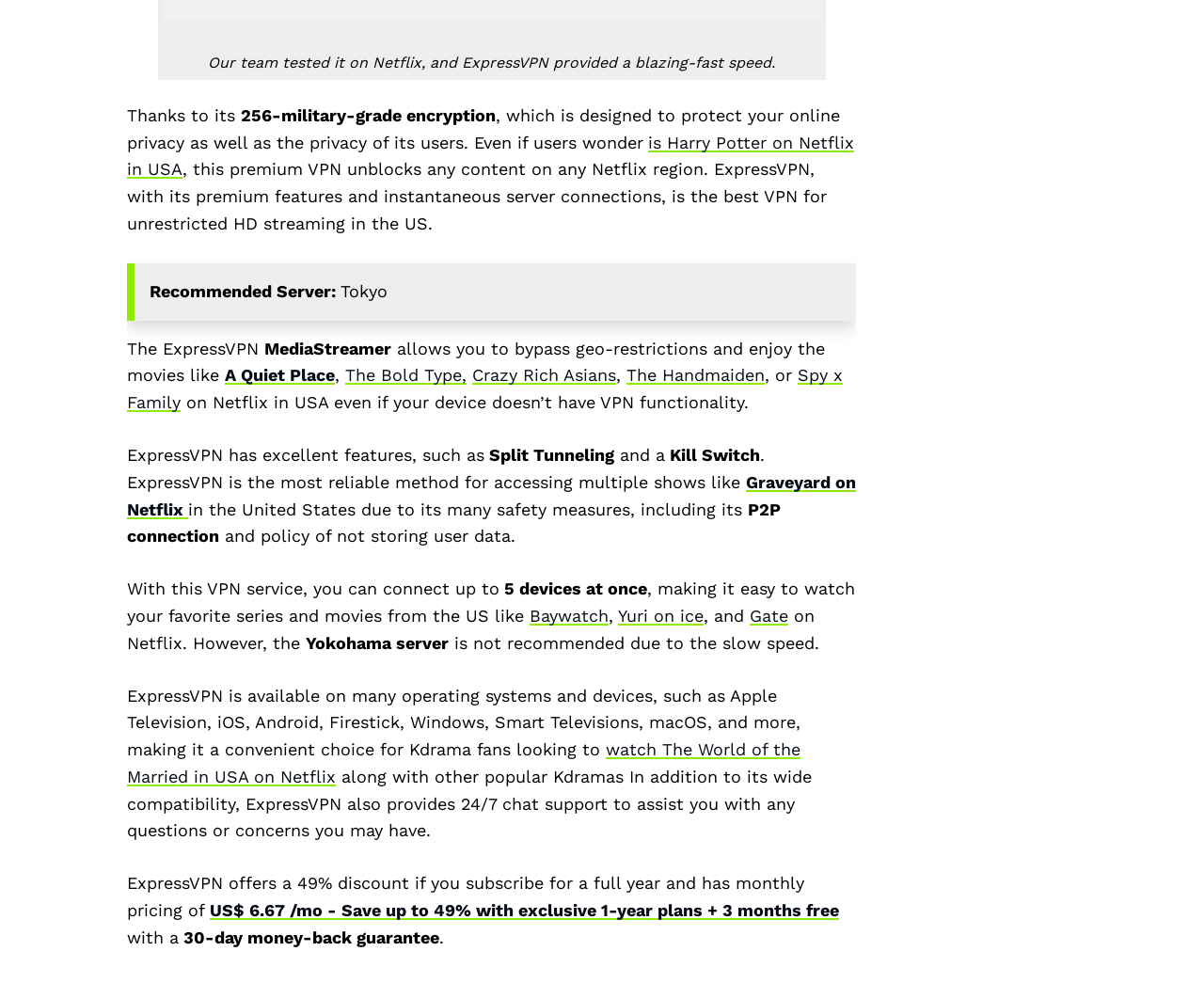Bounding box coordinates are specified in the format (top-left x, top-left y, bottom-right x, bottom-right y). All values are floating point numbers bounded between 0 and 1. Please provide the bounding box coordinate of the region this sentence describes: The Handmaiden

[0.52, 0.372, 0.635, 0.392]